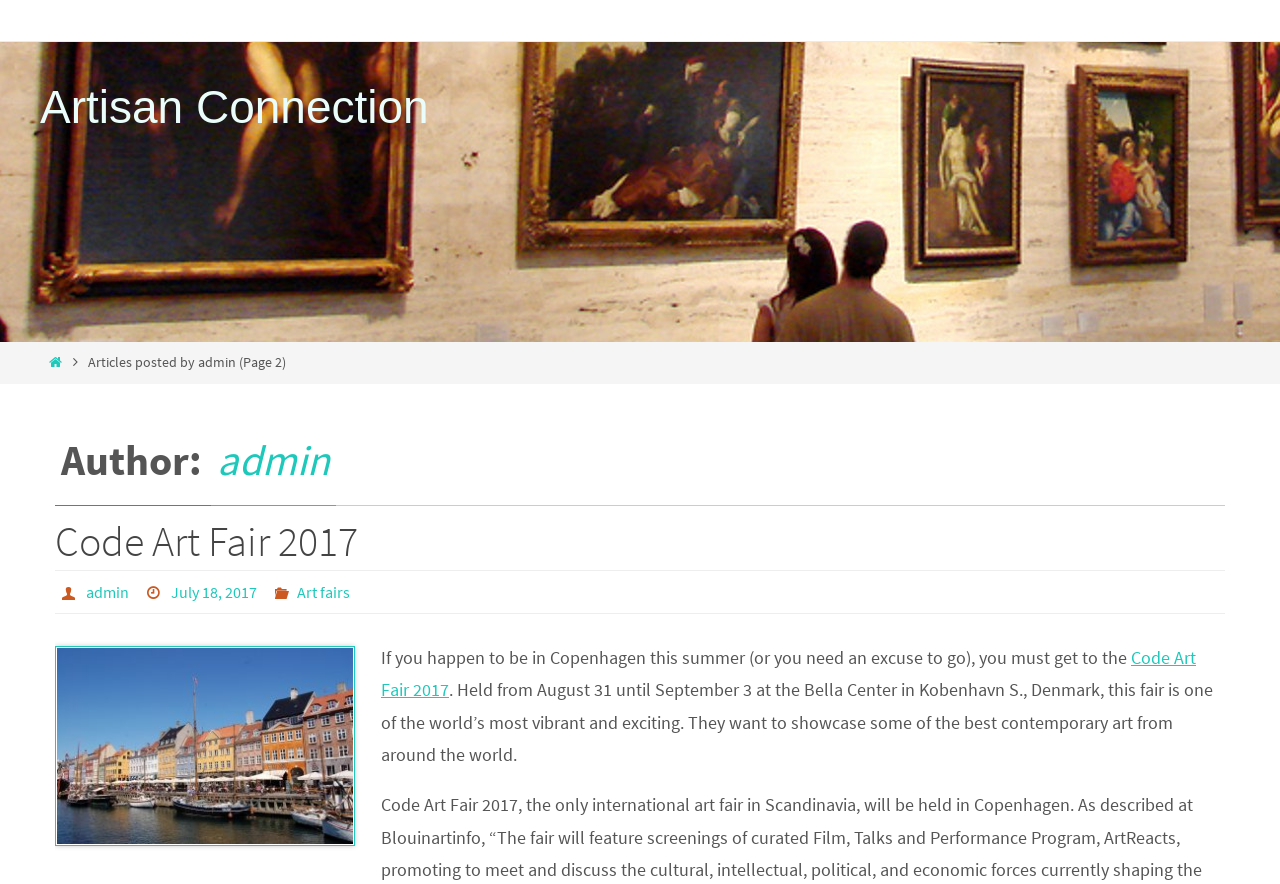What is the title of the event mentioned in the article?
Based on the image, answer the question with as much detail as possible.

The title of the event can be found in the heading 'Code Art Fair 2017' which is a sub-element of the second HeaderAsNonLandmark element. It is also mentioned as a link in the article body.